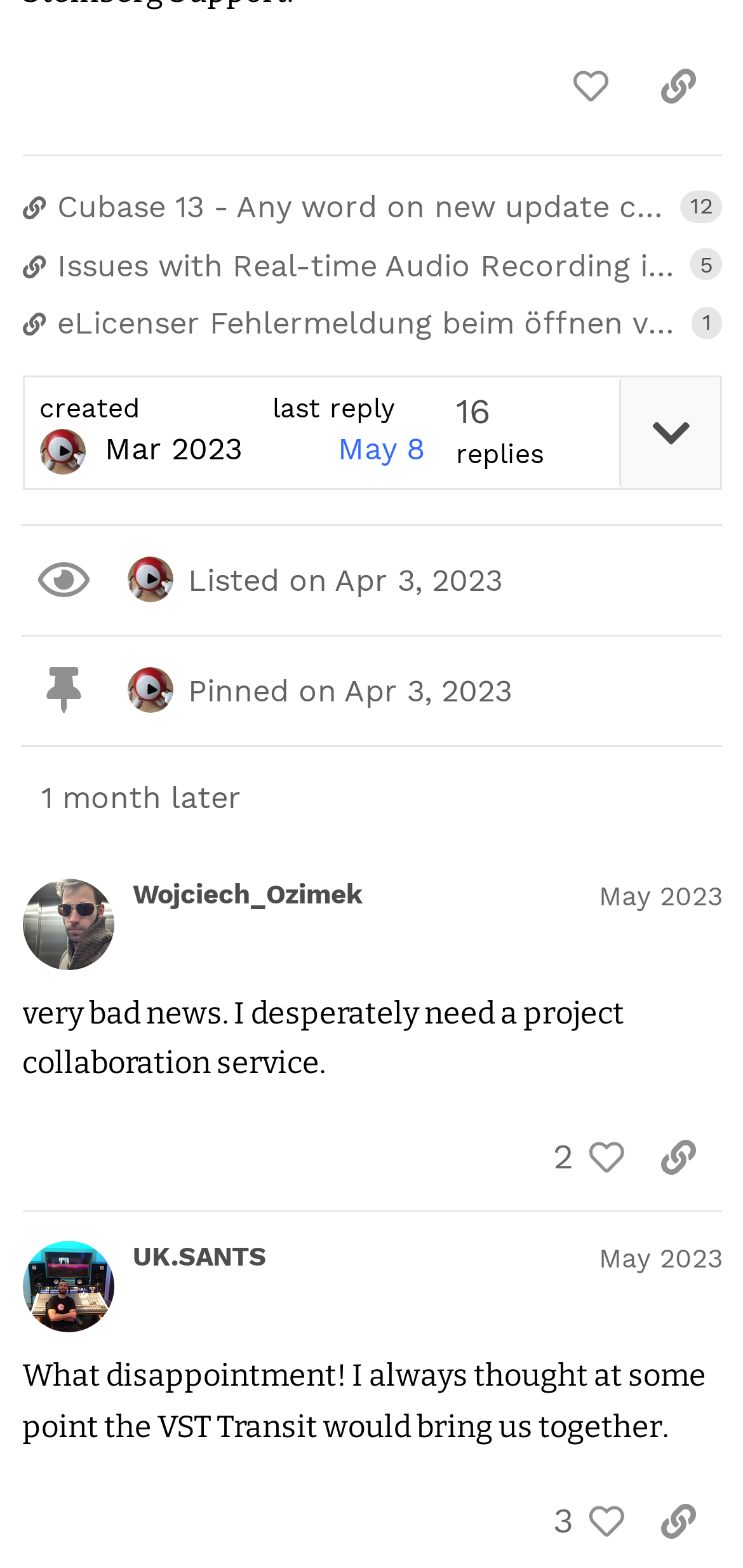Identify the bounding box coordinates of the element to click to follow this instruction: 'view post details'. Ensure the coordinates are four float values between 0 and 1, provided as [left, top, right, bottom].

[0.03, 0.119, 0.973, 0.147]